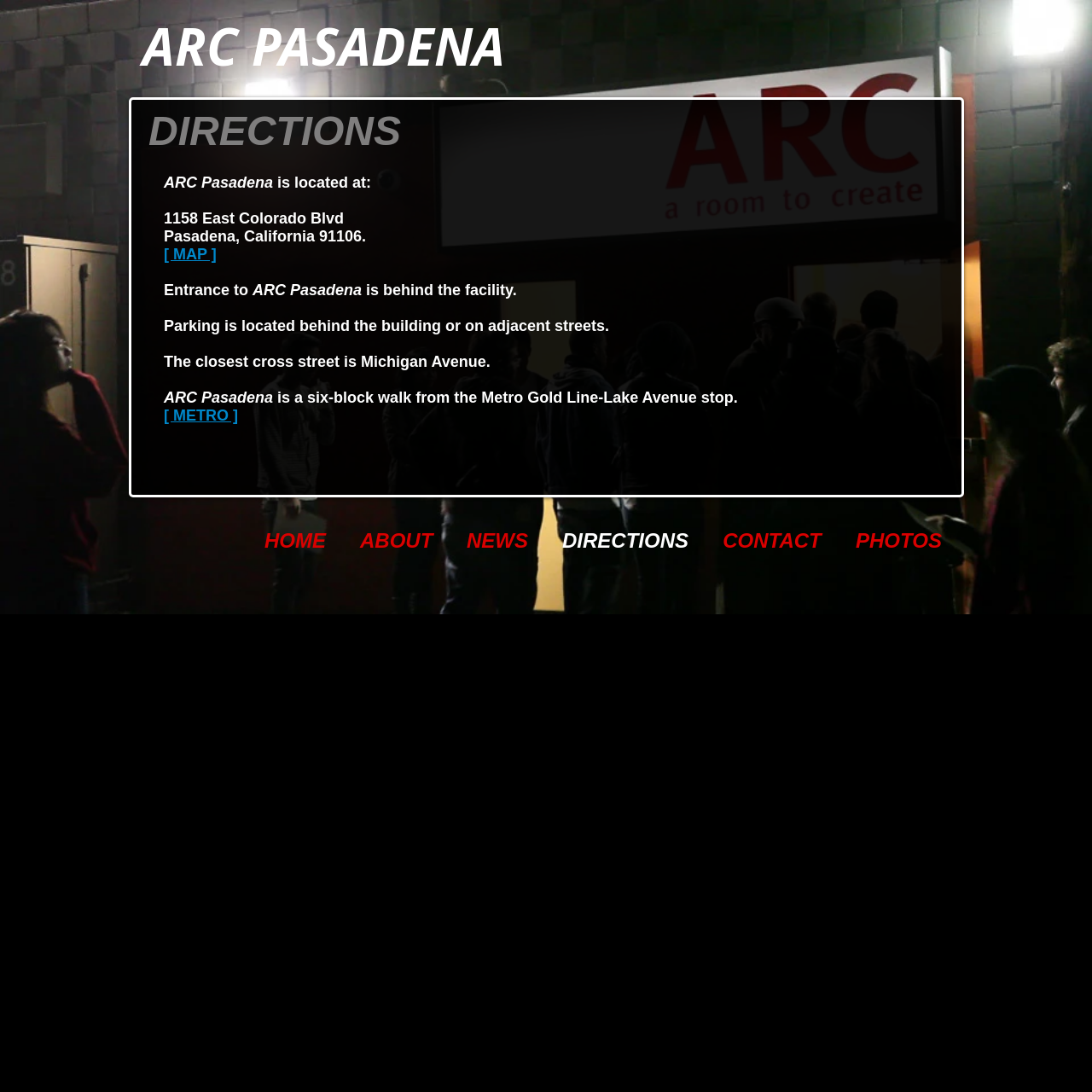Identify the bounding box coordinates of the element that should be clicked to fulfill this task: "visit the HOME page". The coordinates should be provided as four float numbers between 0 and 1, i.e., [left, top, right, bottom].

[0.227, 0.485, 0.314, 0.504]